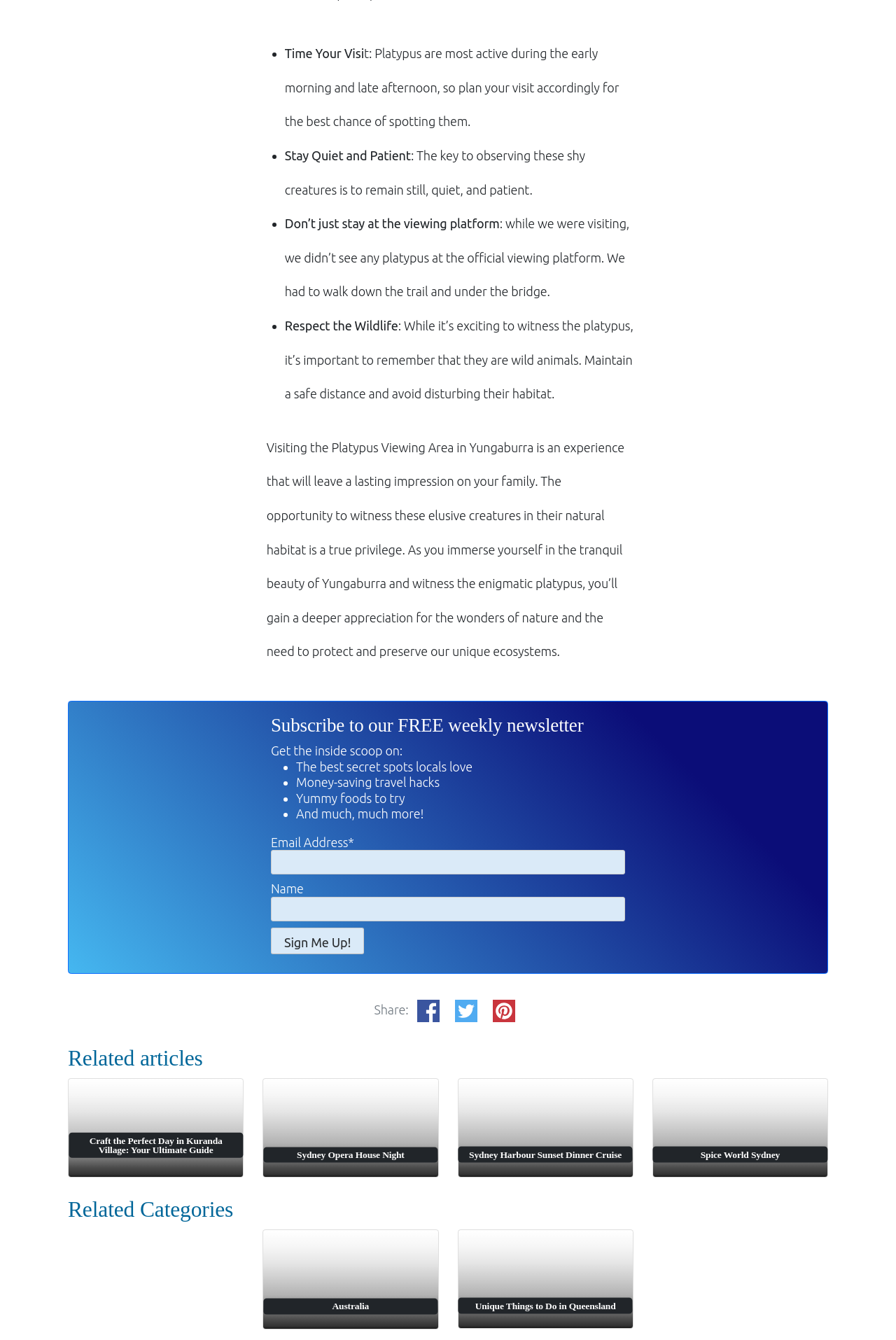Locate the bounding box coordinates of the clickable area to execute the instruction: "Subscribe to the newsletter". Provide the coordinates as four float numbers between 0 and 1, represented as [left, top, right, bottom].

[0.302, 0.533, 0.698, 0.55]